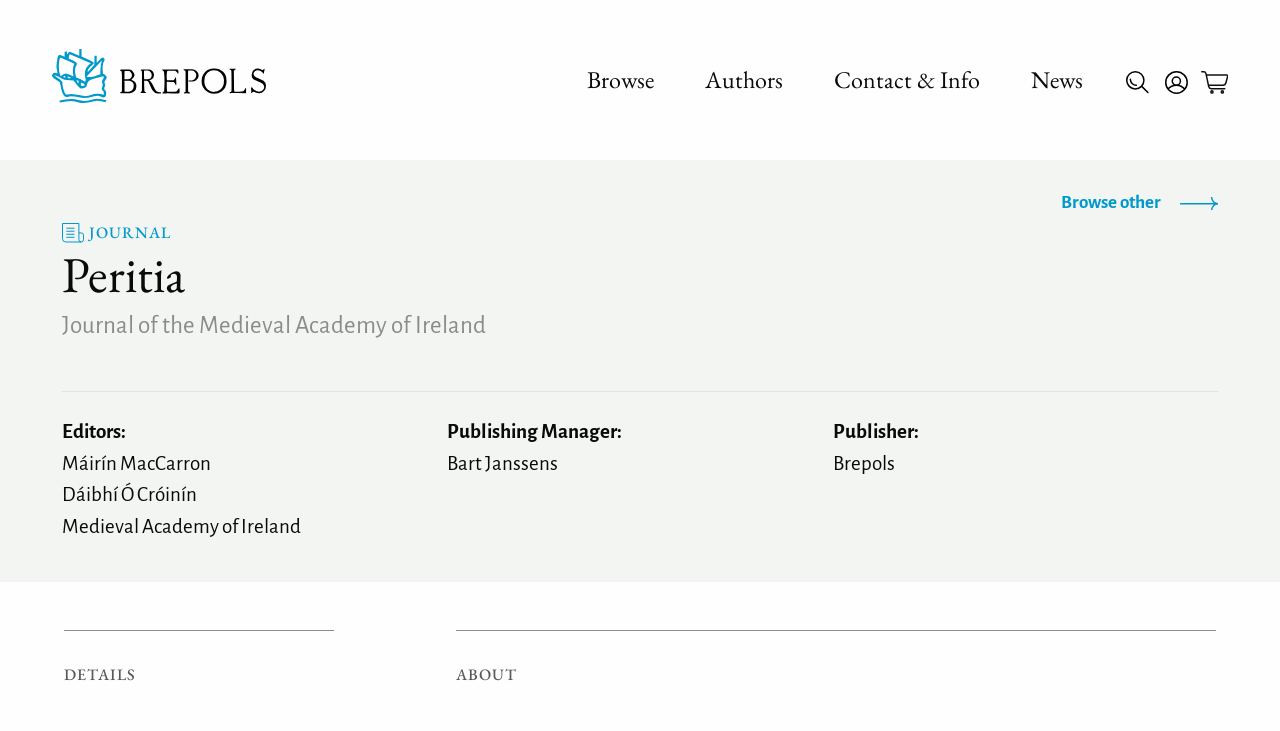What is the name of the publishing manager?
Provide a detailed and extensive answer to the question.

I found the answer by looking at the 'Publishing Manager:' section on the webpage, where it says 'Bart Janssens'.